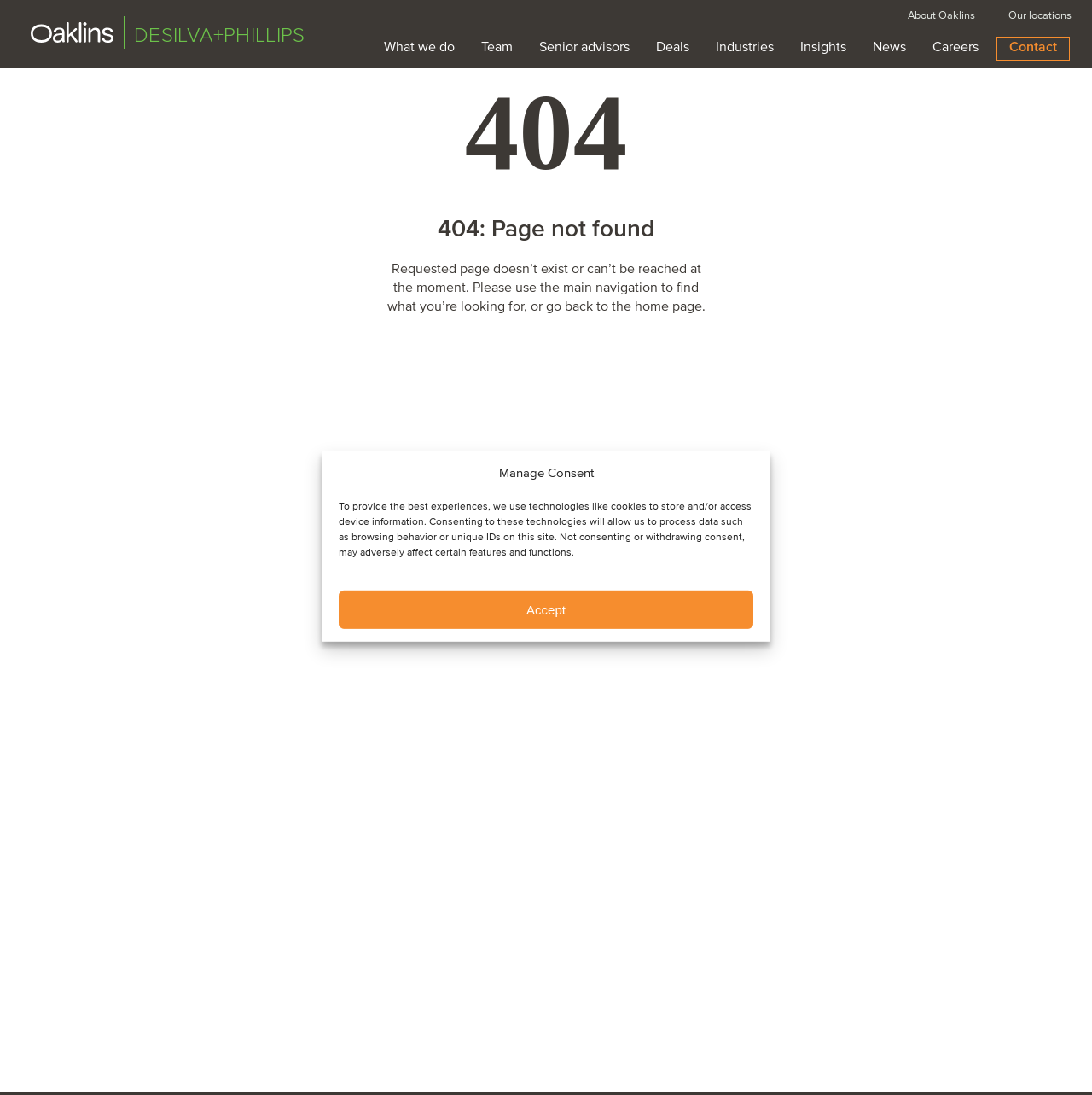Find the bounding box coordinates for the HTML element specified by: "What we do".

[0.344, 0.027, 0.424, 0.062]